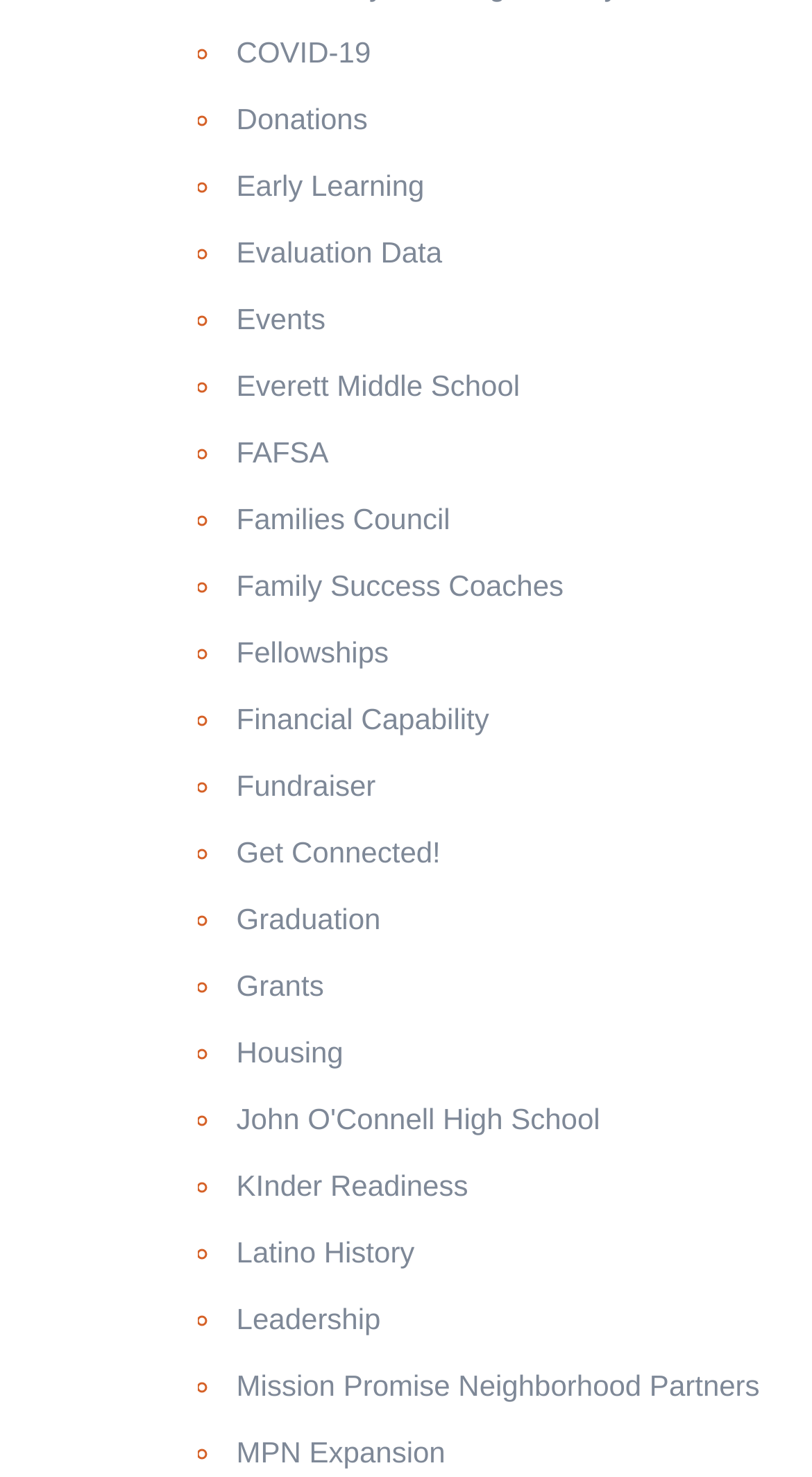Use a single word or phrase to answer the question:
How many items are in the list?

25